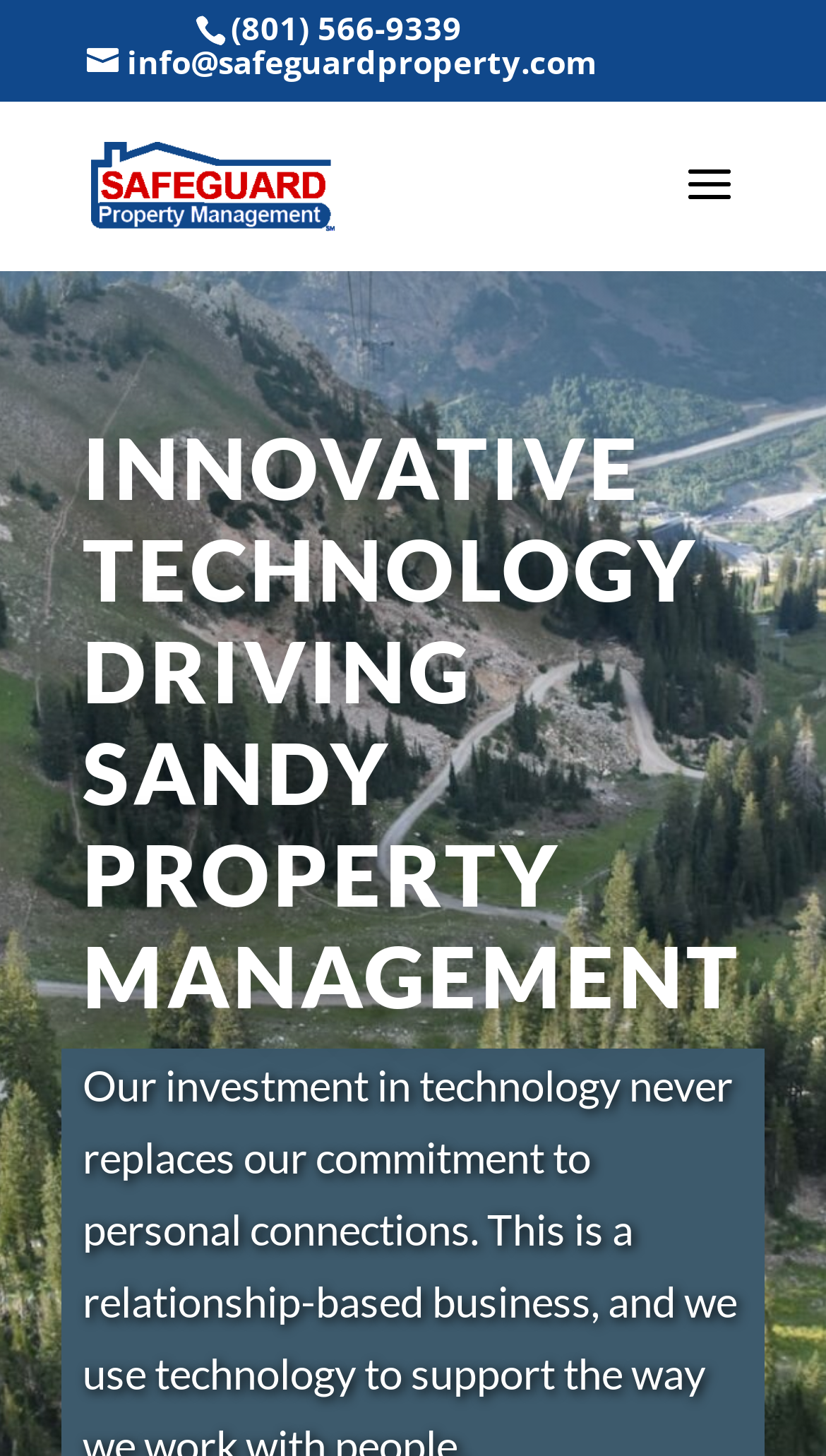Give a comprehensive overview of the webpage, including key elements.

The webpage is about Safeguard Property Management, specifically highlighting their innovative technology-driven approach to property management in Sandy, UT. 

At the top left, there is a phone number link "(801) 566-9339" and an email link "info@safeguardproperty.com" positioned next to it. Below these links, there is a logo image of Safeguard Property Management, accompanied by a link with the same name. 

On the right side, a search bar is located, with a searchbox labeled "Search for:". 

The main content of the webpage is headed by a prominent heading "INNOVATIVE TECHNOLOGY DRIVING SANDY PROPERTY MANAGEMENT", which occupies a significant portion of the page, stretching from the left to the right side, and taking up about half of the page's height.